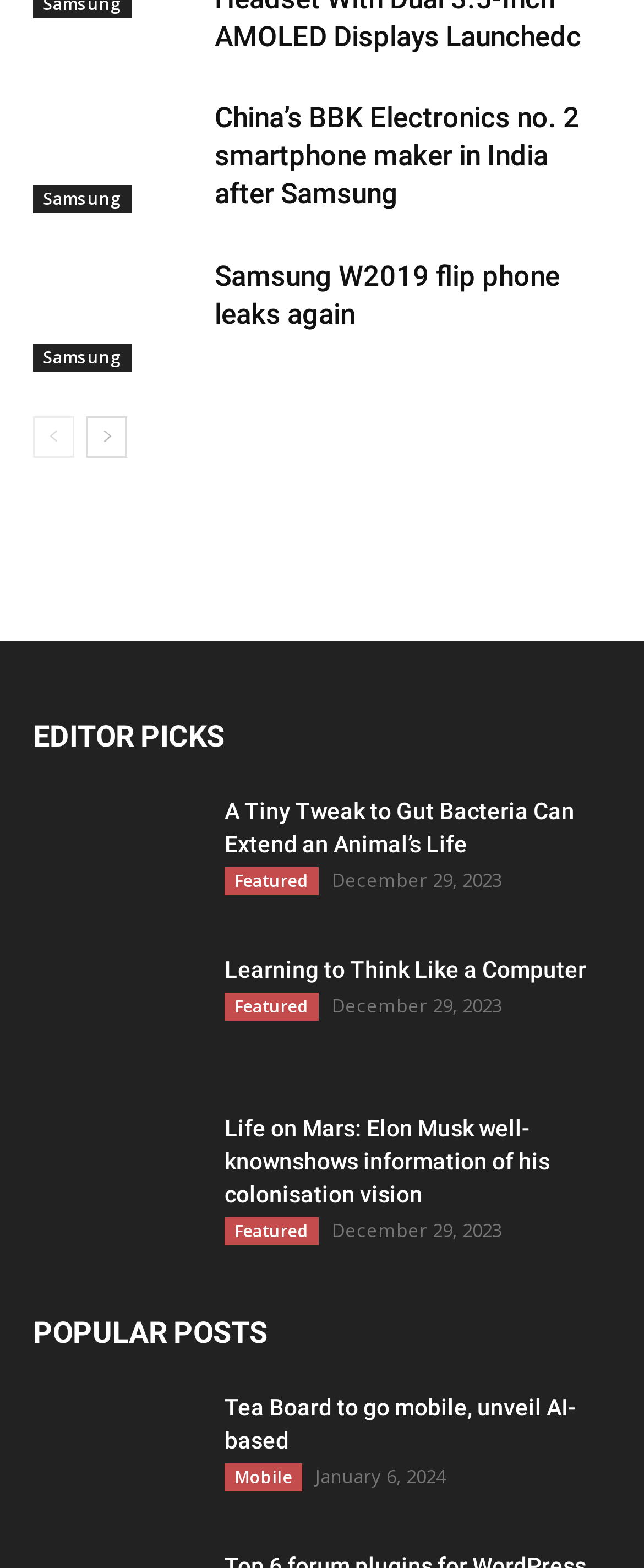What is the second smartphone maker in India?
Could you answer the question with a detailed and thorough explanation?

The answer can be found in the first heading 'China’s BBK Electronics no. 2 smartphone maker in India after Samsung' which indicates that China's BBK Electronics is the second smartphone maker in India after Samsung.